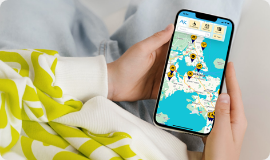What is the dominant color of the sweater?
Refer to the image and provide a concise answer in one word or phrase.

Green